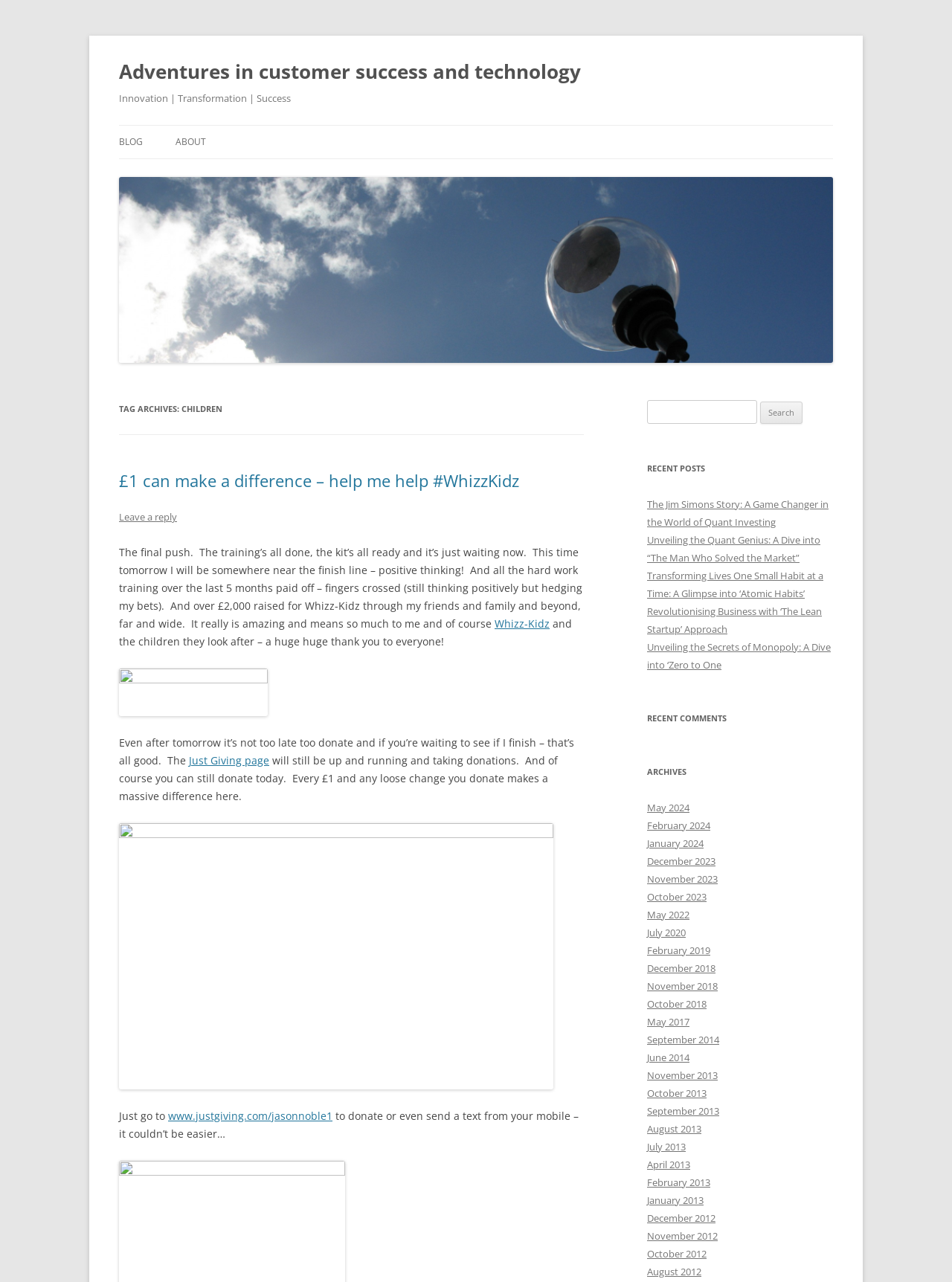Please determine the bounding box coordinates, formatted as (top-left x, top-left y, bottom-right x, bottom-right y), with all values as floating point numbers between 0 and 1. Identify the bounding box of the region described as: parent_node: Search for: name="s"

[0.68, 0.312, 0.795, 0.331]